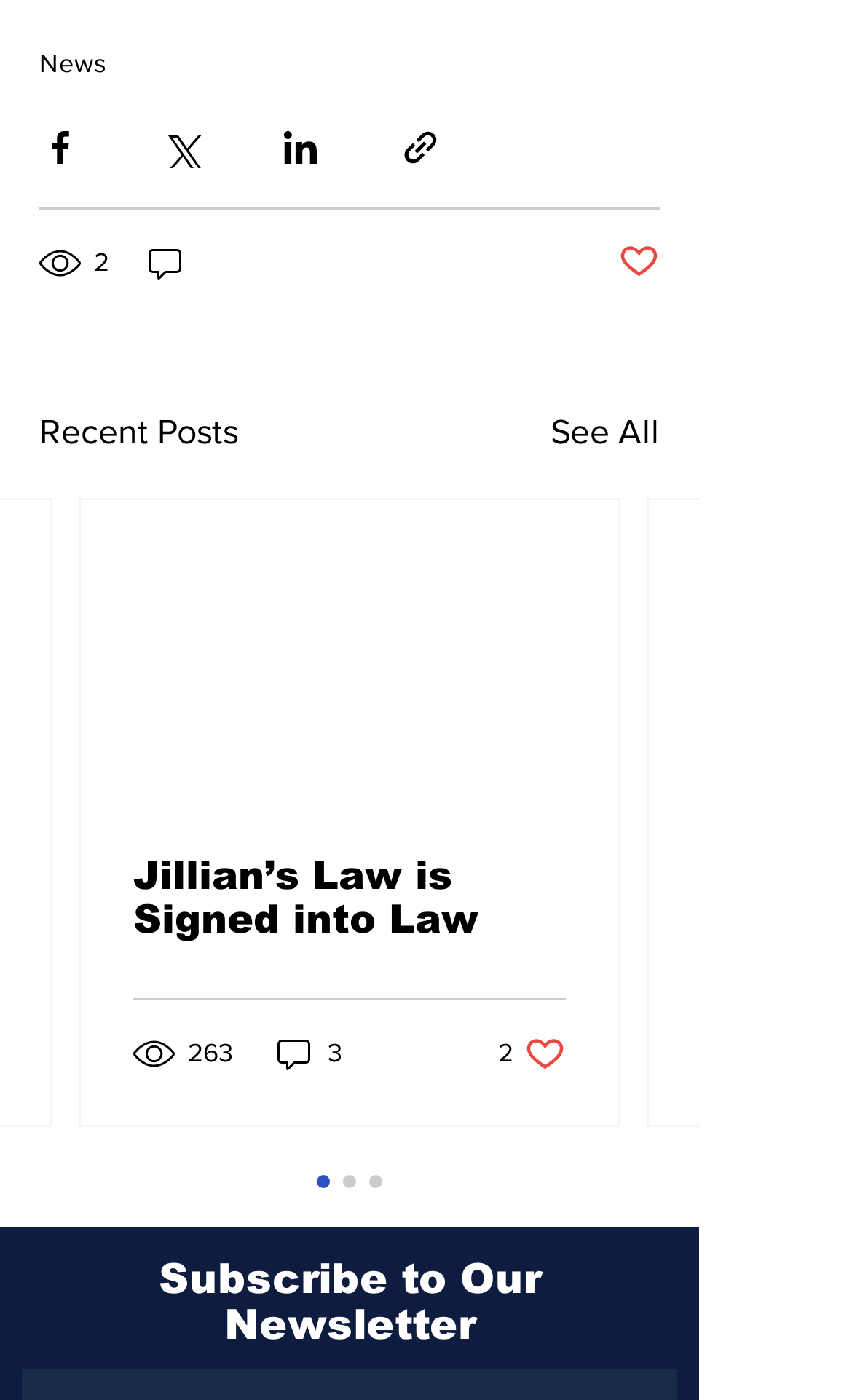From the details in the image, provide a thorough response to the question: How many views does the first article have?

The number of views for the first article can be found in the generic element with the text '263 views'. This element is located within the article element and is accompanied by an image.